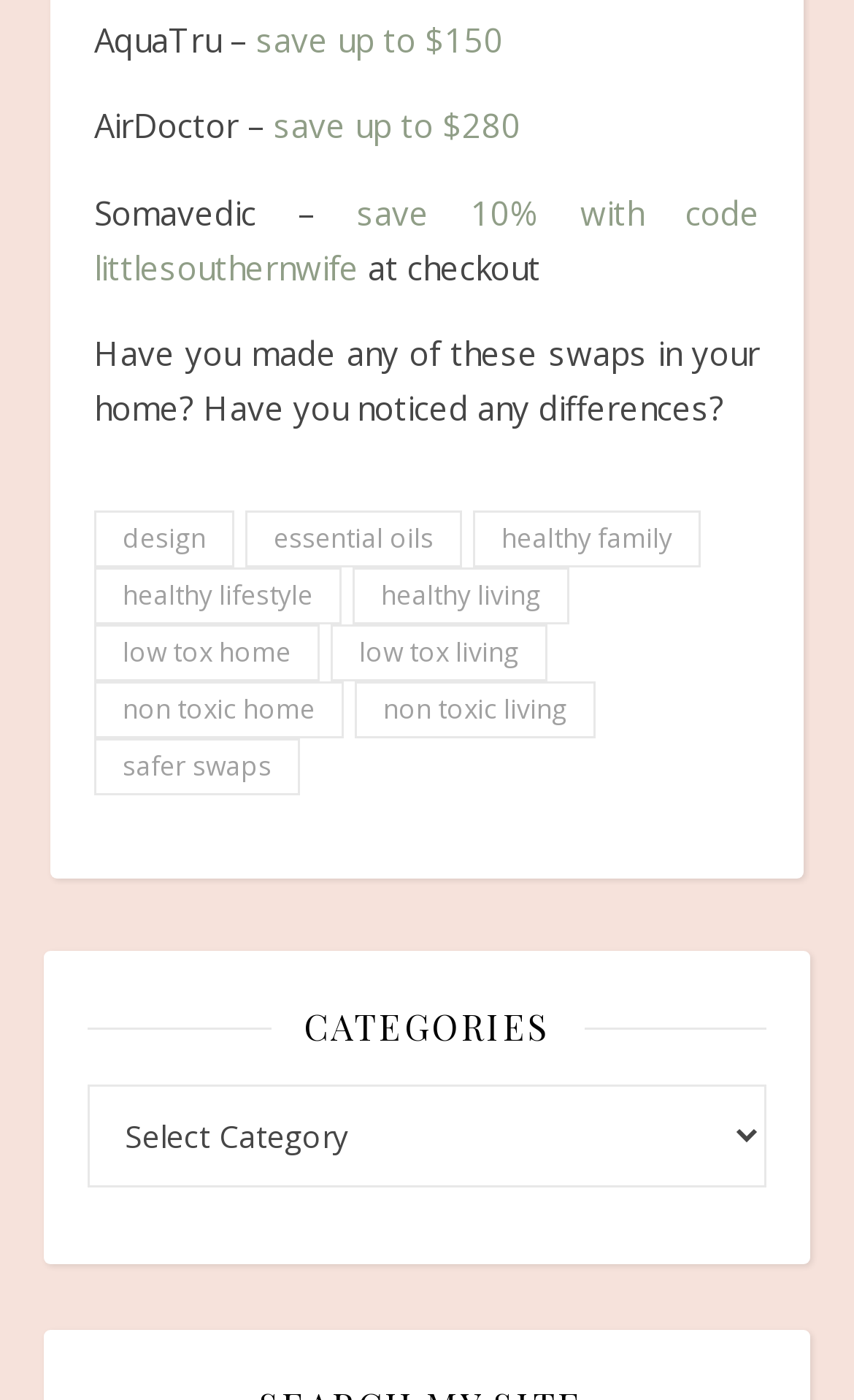Specify the bounding box coordinates for the region that must be clicked to perform the given instruction: "Check out Rahul Dravid's profile".

None